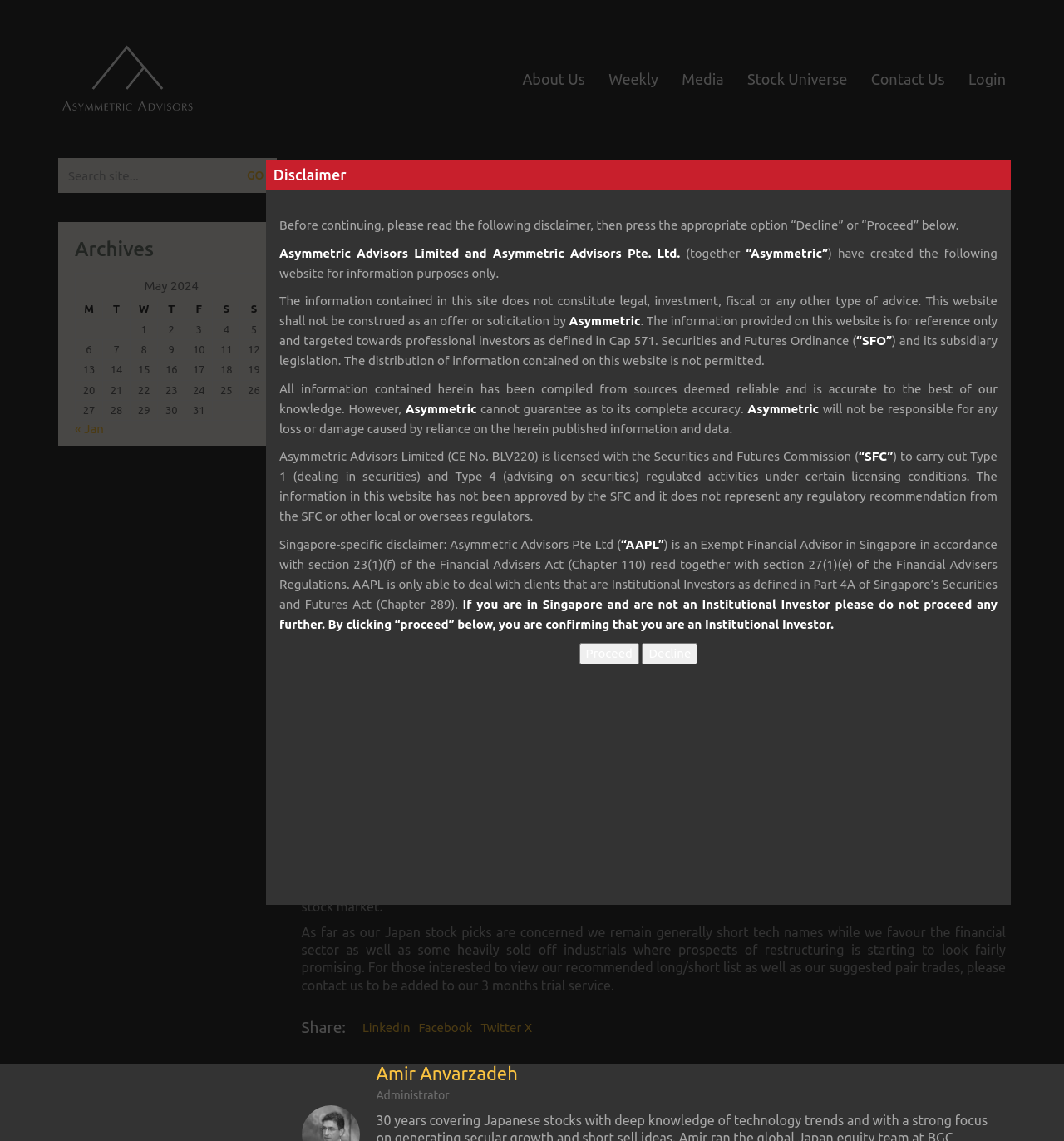Use the information in the screenshot to answer the question comprehensively: What is the sector favored by the author?

The author favors the financial sector as well as some heavily sold off industrials where prospects of restructuring is starting to look fairly promising.